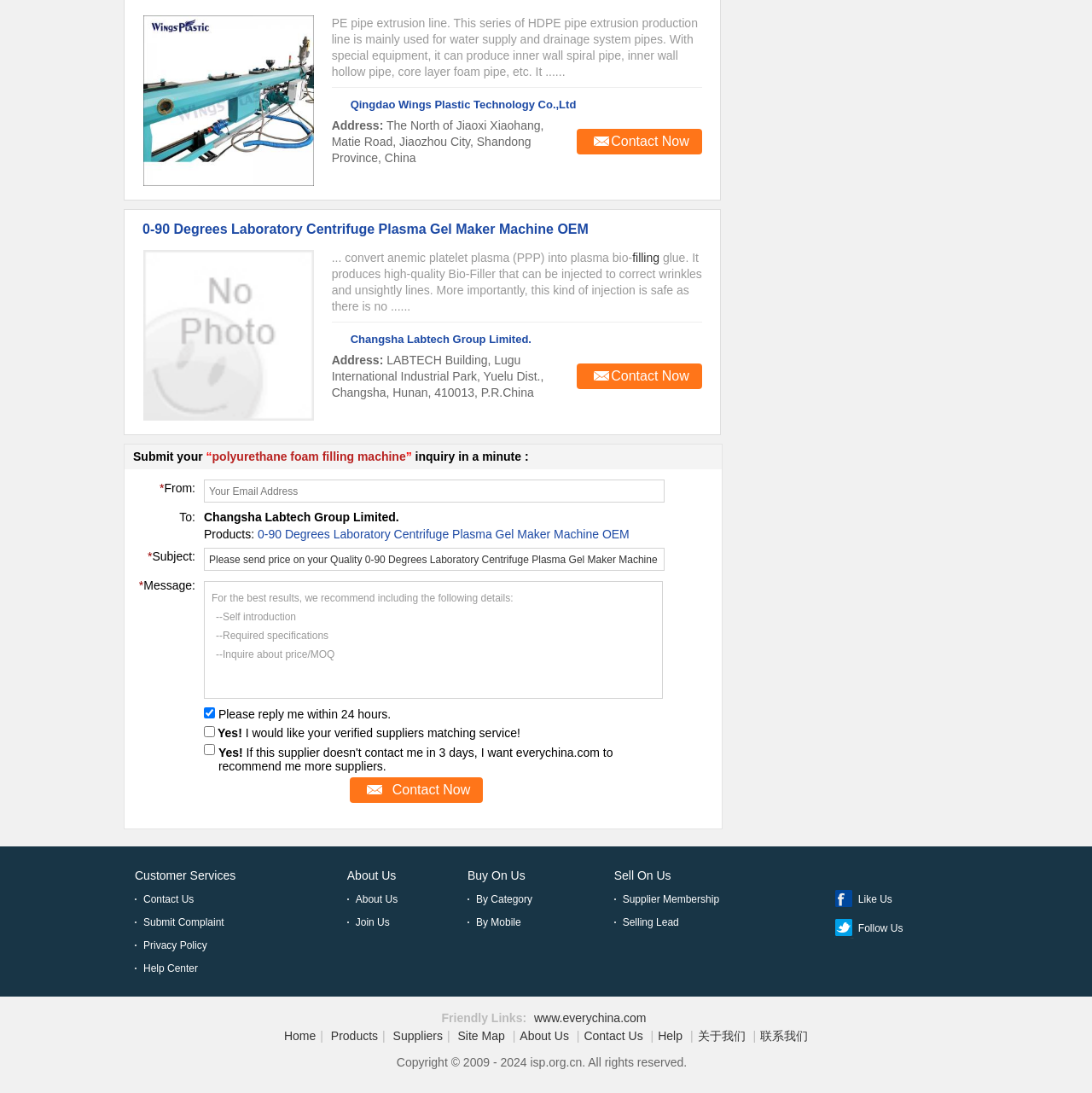What is the address of the second product's supplier?
Please answer using one word or phrase, based on the screenshot.

LABTECH Building, Lugu International Industrial Park, Yuelu Dist., Changsha, Hunan, 410013, P.R.China